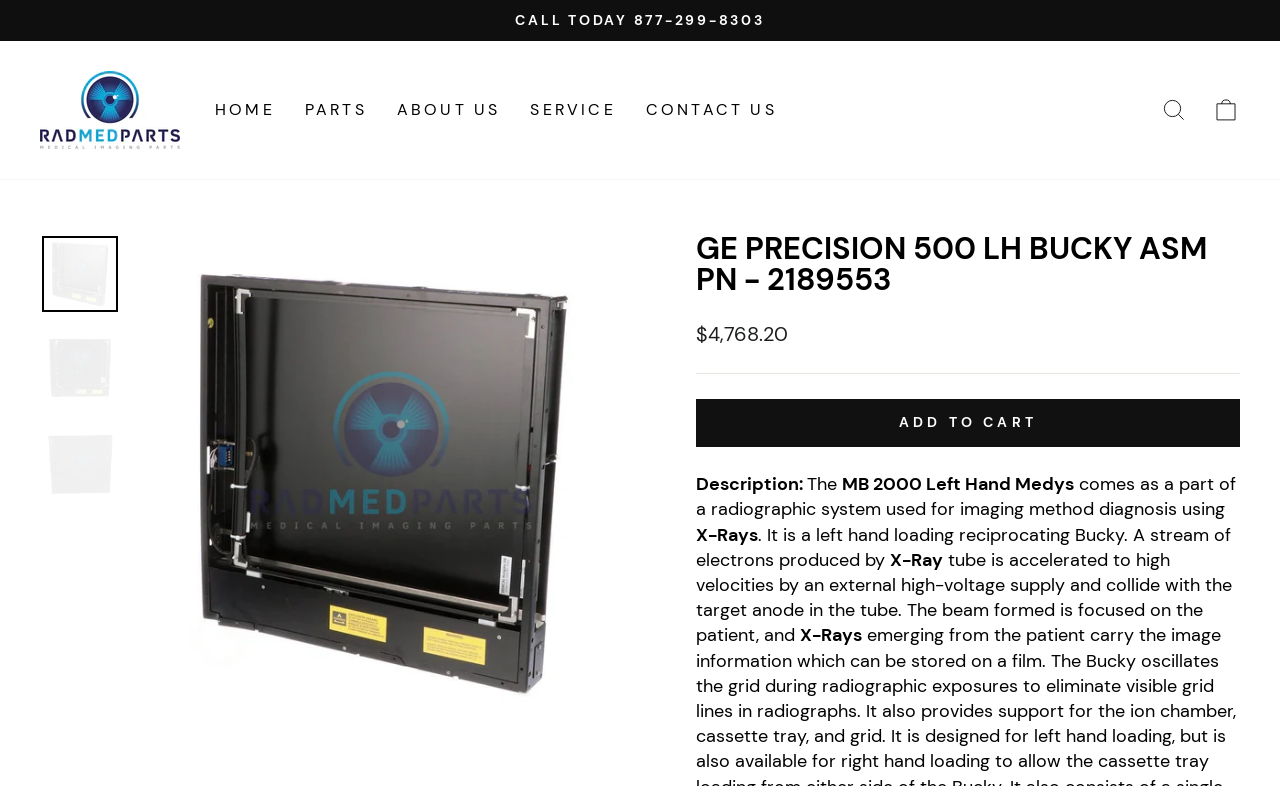Elaborate on the webpage's design and content in a detailed caption.

The webpage appears to be a product page for a medical device, specifically the GE Precision 500 LH Bucky ASM with part number 2189553. At the top of the page, there is a navigation menu with links to the home page, parts, about us, service, and contact us. Below the navigation menu, there is a prominent display of the product name and part number, accompanied by an image of the device.

To the right of the product name and image, there is a call-to-action button to add the product to the cart, as well as the product's regular price, $4,768.20. Below the price, there is a horizontal separator line, followed by a brief product description. The description explains that the device is a left-hand loading reciprocating Bucky used in radiographic systems for imaging method diagnosis using X-Rays.

The page also features a slideshow with multiple images of the product, which can be paused by clicking the "Pause slideshow" button. There is a search bar and a cart icon at the top right corner of the page, allowing users to search for other products or access their cart. Additionally, there is a phone number, 877-299-8303, displayed prominently at the top of the page, encouraging users to call for more information.